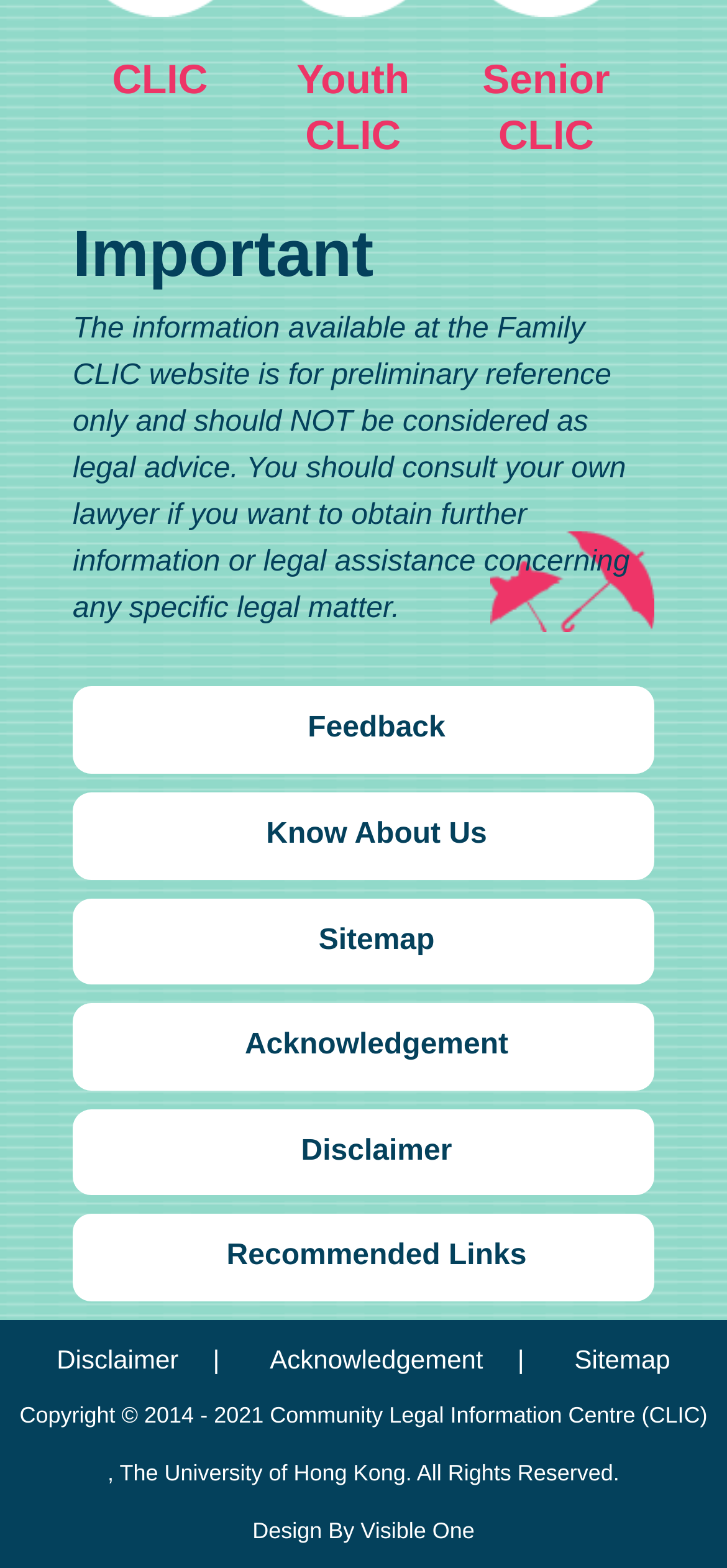Refer to the element description CLIC and identify the corresponding bounding box in the screenshot. Format the coordinates as (top-left x, top-left y, bottom-right x, bottom-right y) with values in the range of 0 to 1.

[0.154, 0.036, 0.286, 0.065]